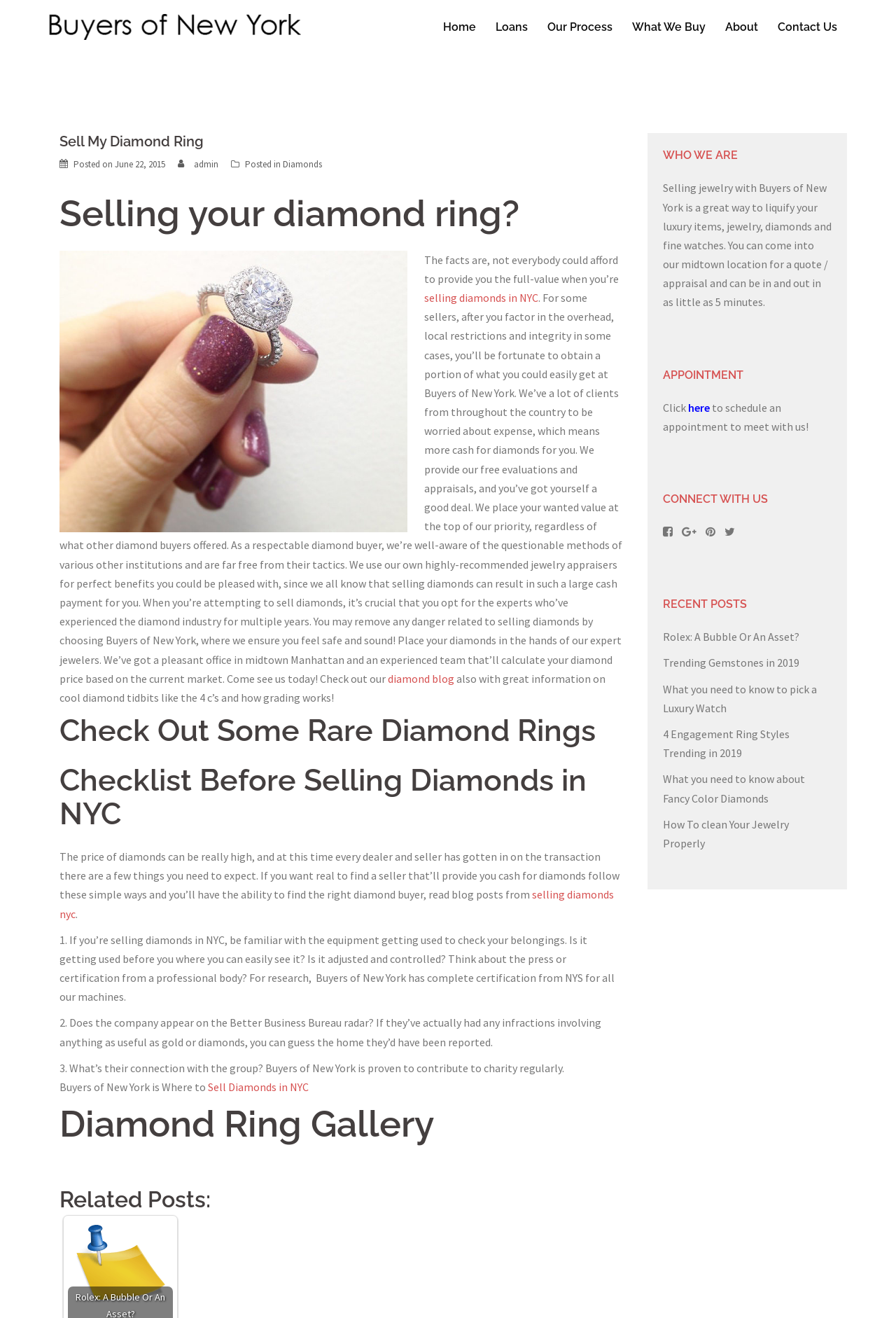Provide a brief response using a word or short phrase to this question:
What is the name of the company?

Buyers of New York